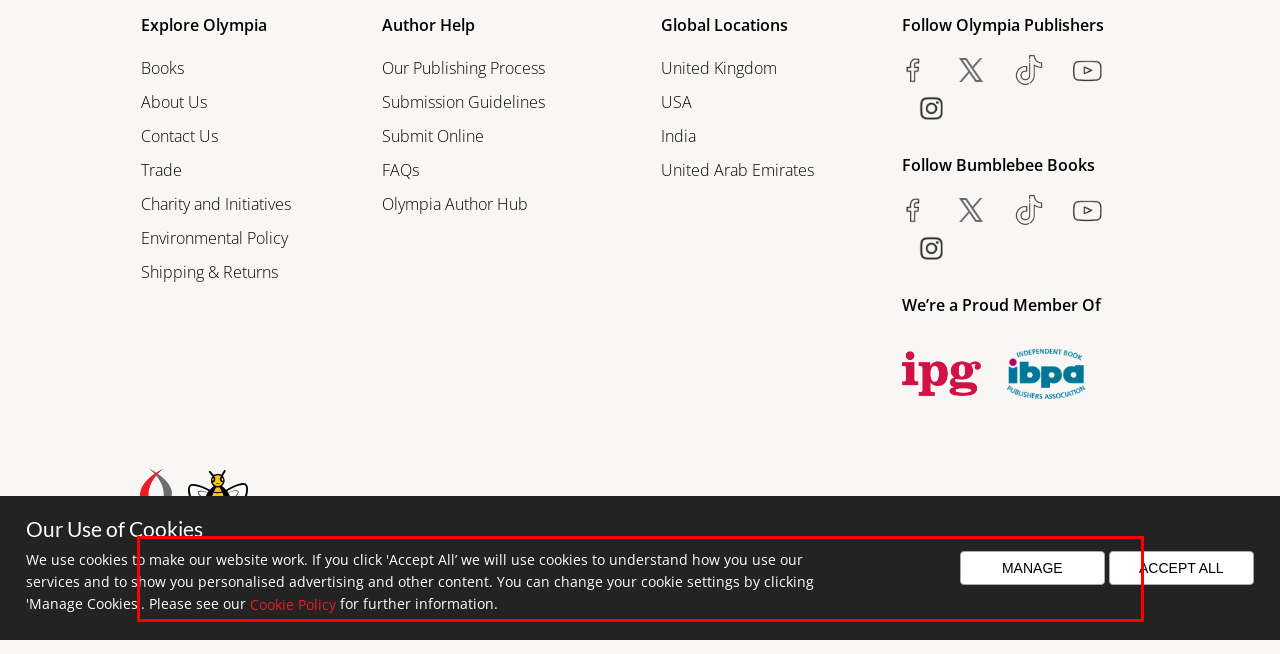Using the webpage screenshot, recognize and capture the text within the red bounding box.

Bumblebee Books is an imprint of Olympia Publishers. © 2024 Ashwell Publishing Ltd | Registered in England No. 6431579 Terms & Conditions | Privacy & Cookies Policy